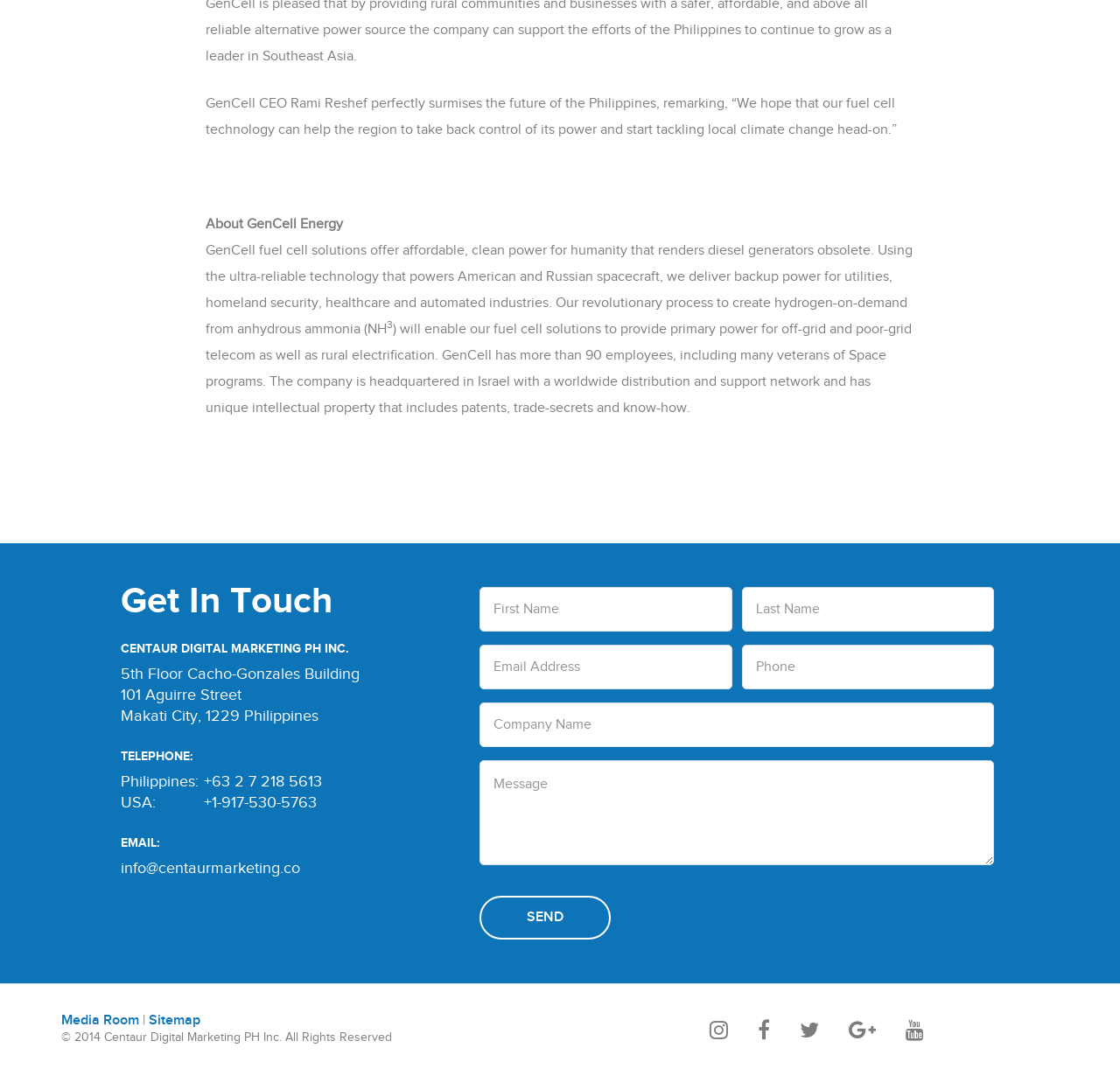Please use the details from the image to answer the following question comprehensively:
What is the company name mentioned in the contact information?

I found the company name by looking at the contact information section, which is located at the bottom of the webpage. The section starts with 'Get In Touch' and lists the company name, address, phone numbers, and email.